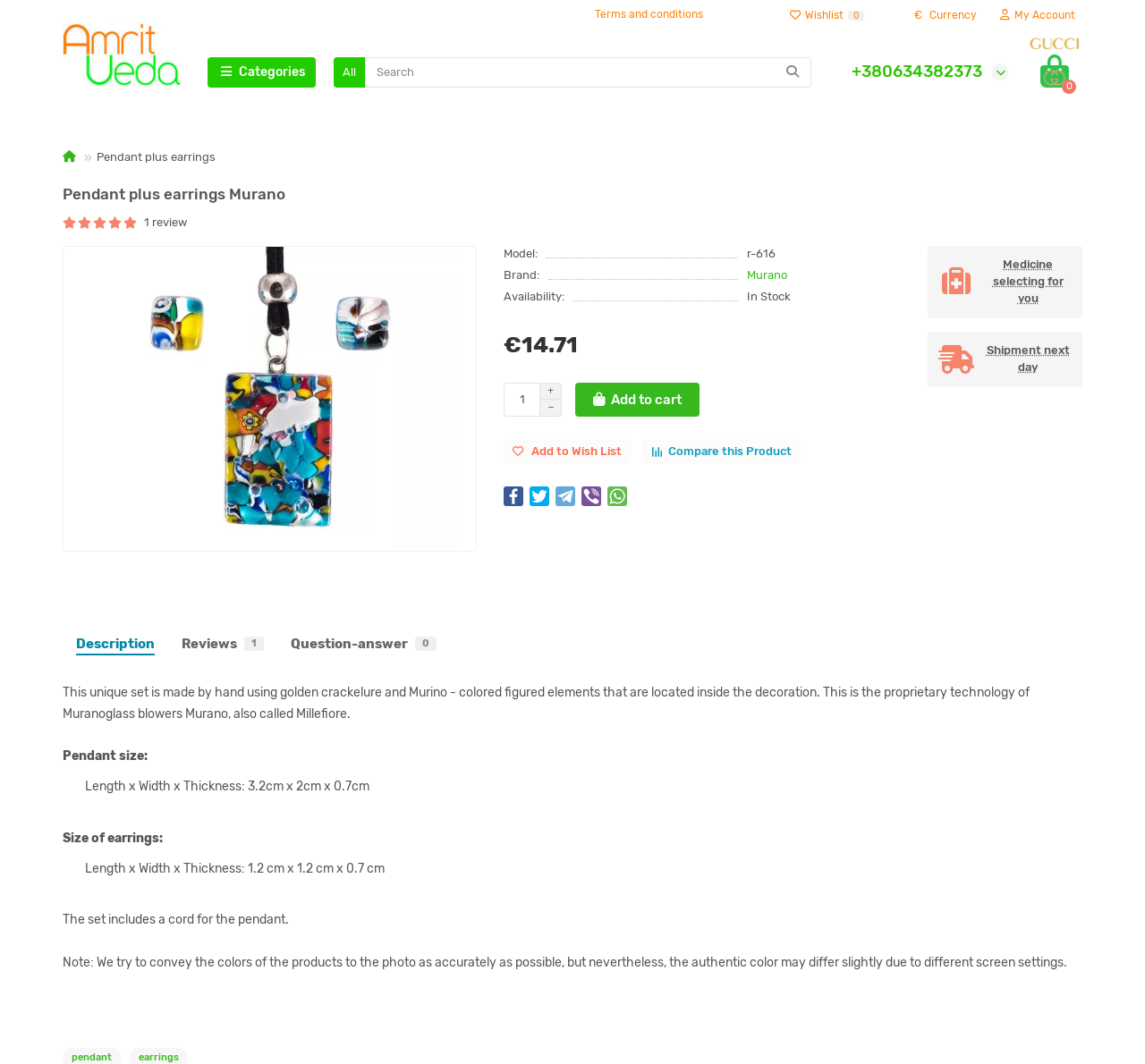Can you extract the headline from the webpage for me?

Pendant plus earrings Murano